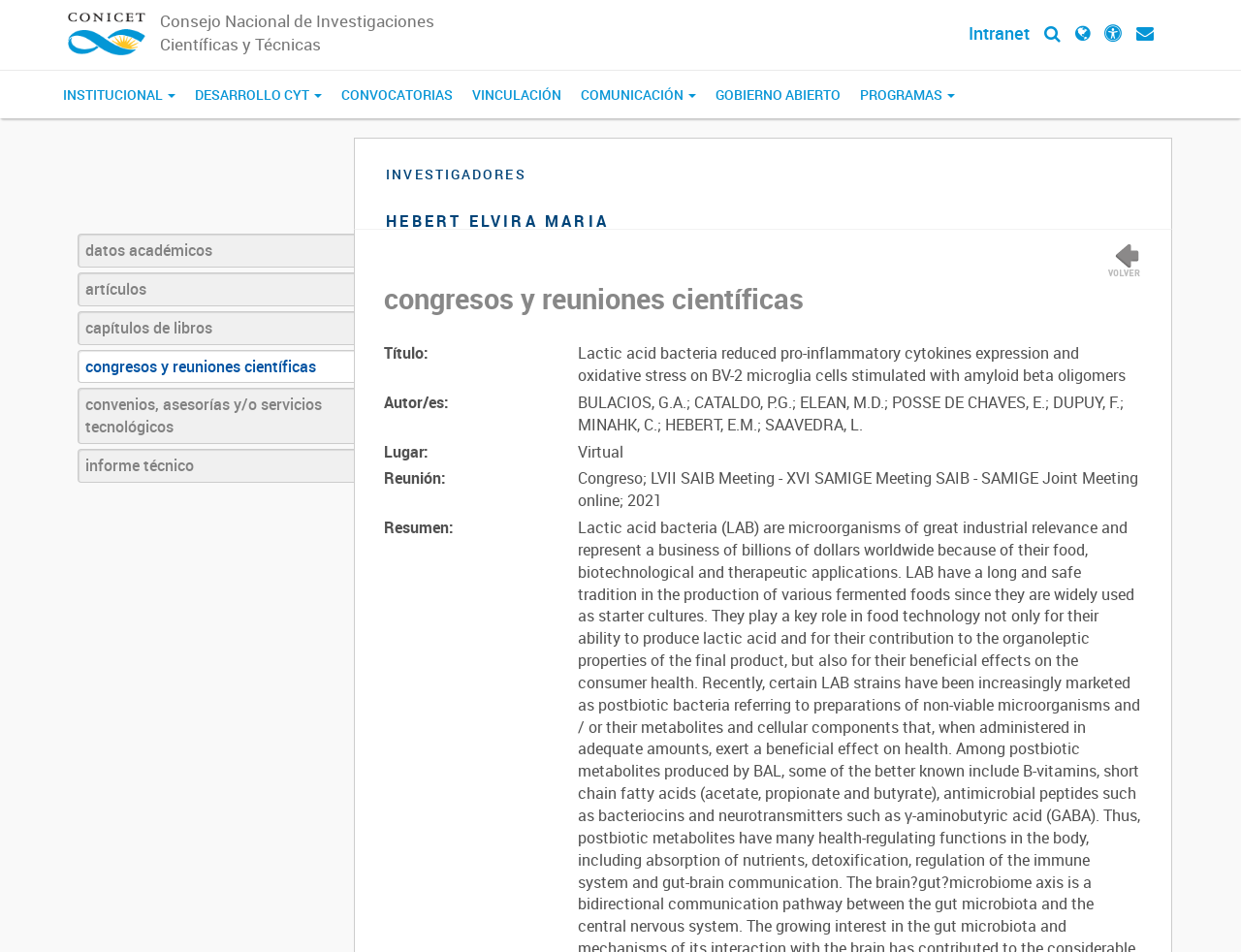Bounding box coordinates must be specified in the format (top-left x, top-left y, bottom-right x, bottom-right y). All values should be floating point numbers between 0 and 1. What are the bounding box coordinates of the UI element described as: Contact

None